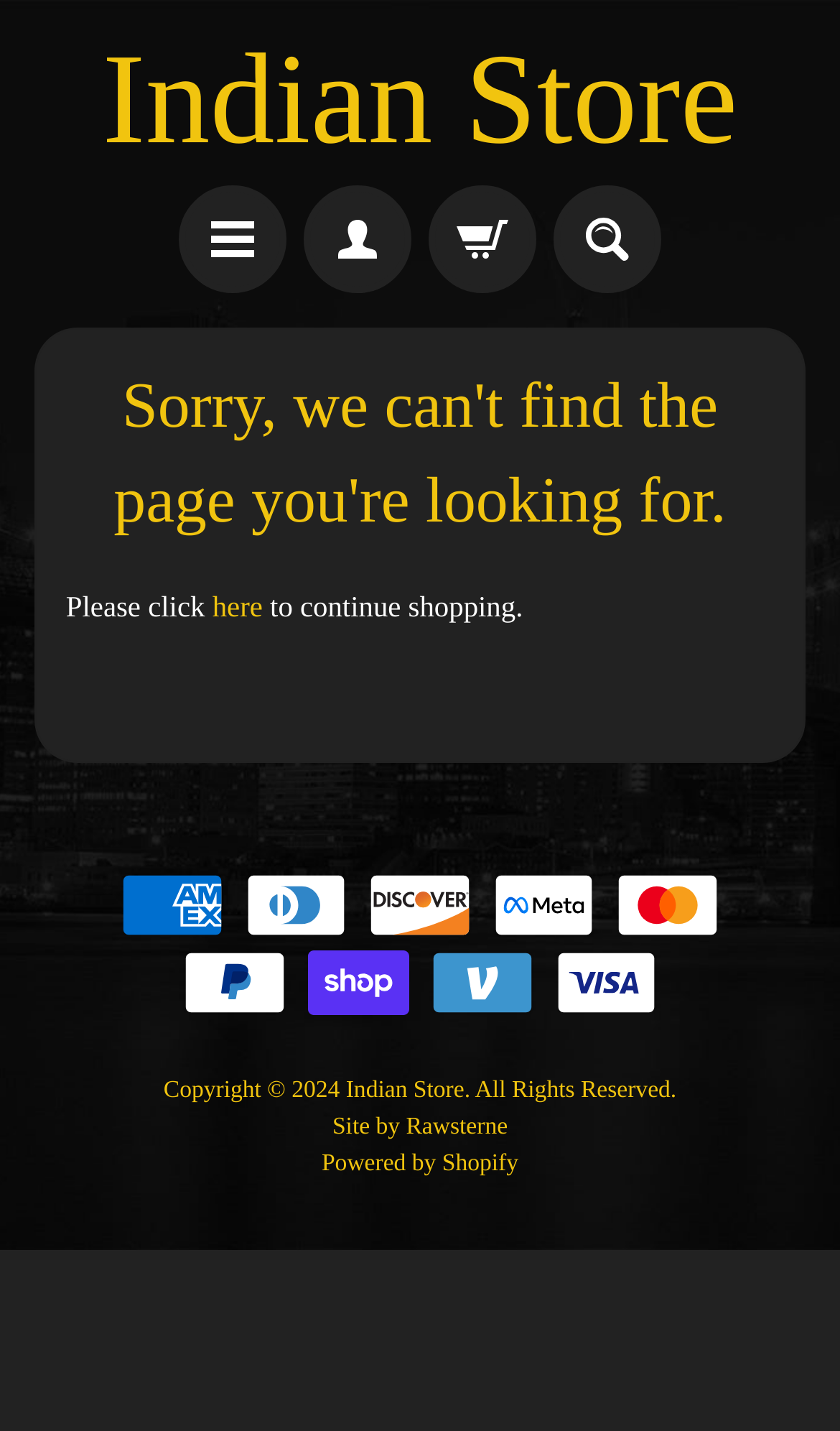Pinpoint the bounding box coordinates of the clickable area necessary to execute the following instruction: "go to Powered by Shopify". The coordinates should be given as four float numbers between 0 and 1, namely [left, top, right, bottom].

[0.383, 0.804, 0.617, 0.822]